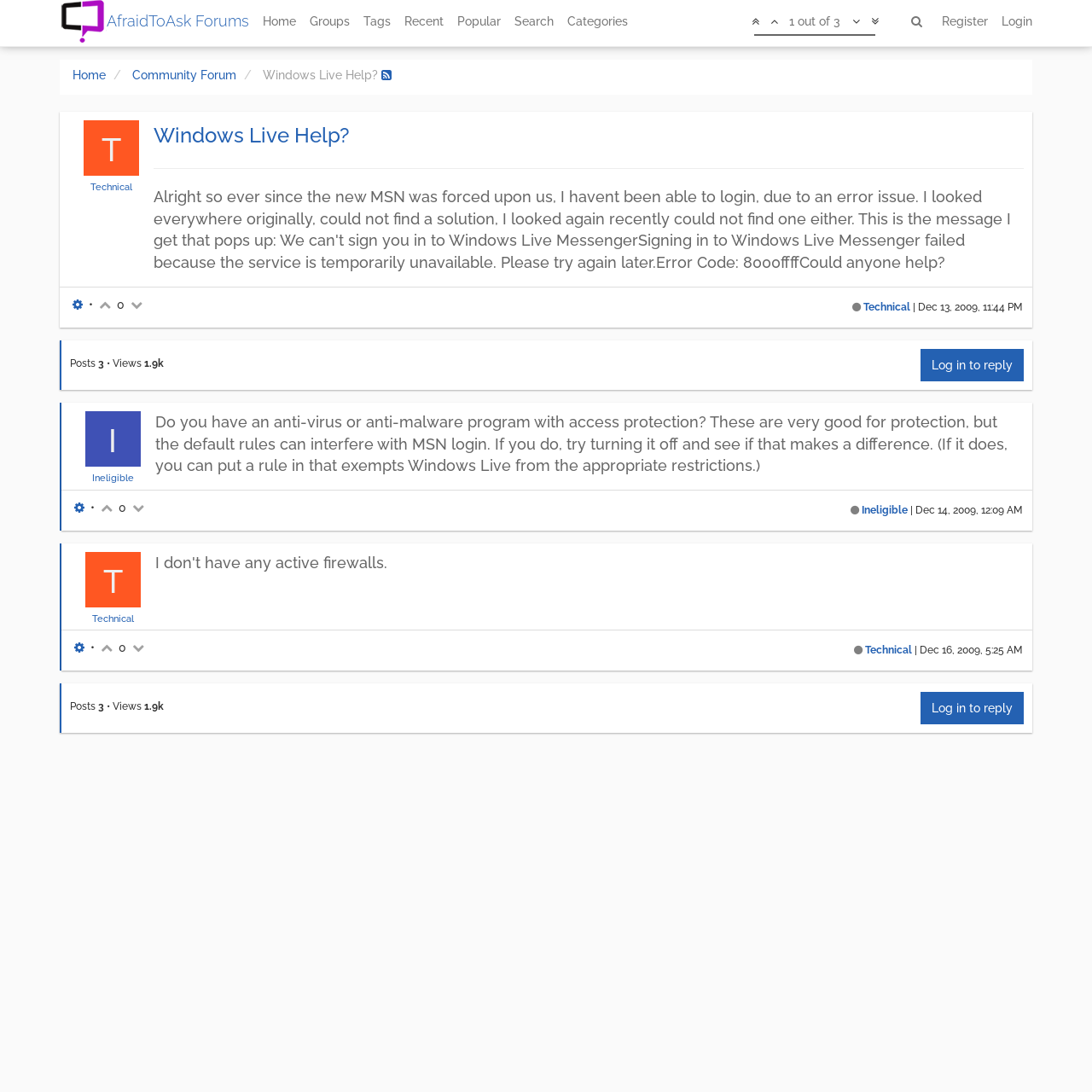Kindly determine the bounding box coordinates for the clickable area to achieve the given instruction: "Click on 'We Are Broadcasters'".

None